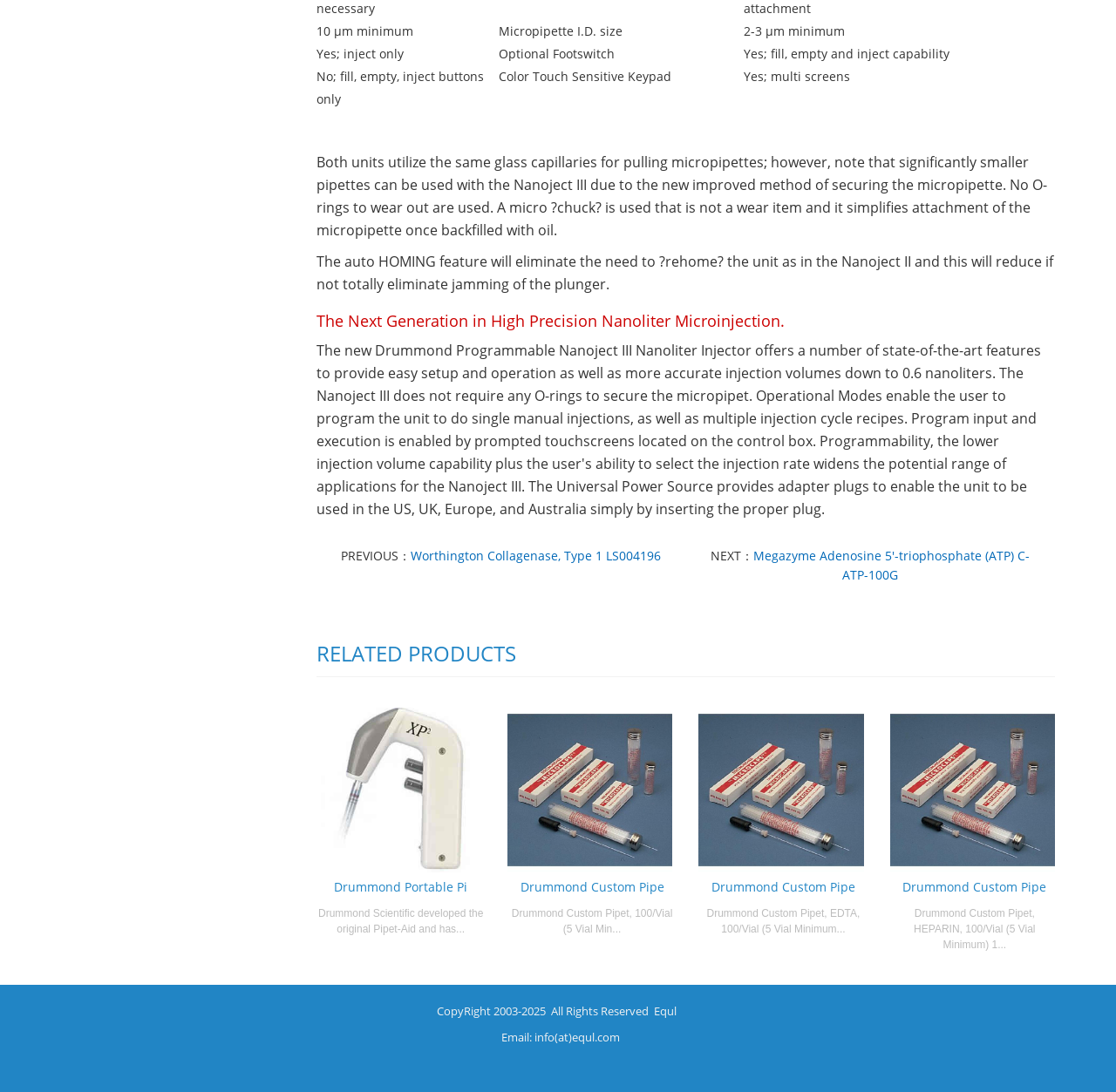Please determine the bounding box coordinates of the area that needs to be clicked to complete this task: 'Click the link to Drummond Custom Pipet, EDTA, 100/Vial (5 Vial Minimum) 1-000-0000-E'. The coordinates must be four float numbers between 0 and 1, formatted as [left, top, right, bottom].

[0.626, 0.648, 0.786, 0.799]